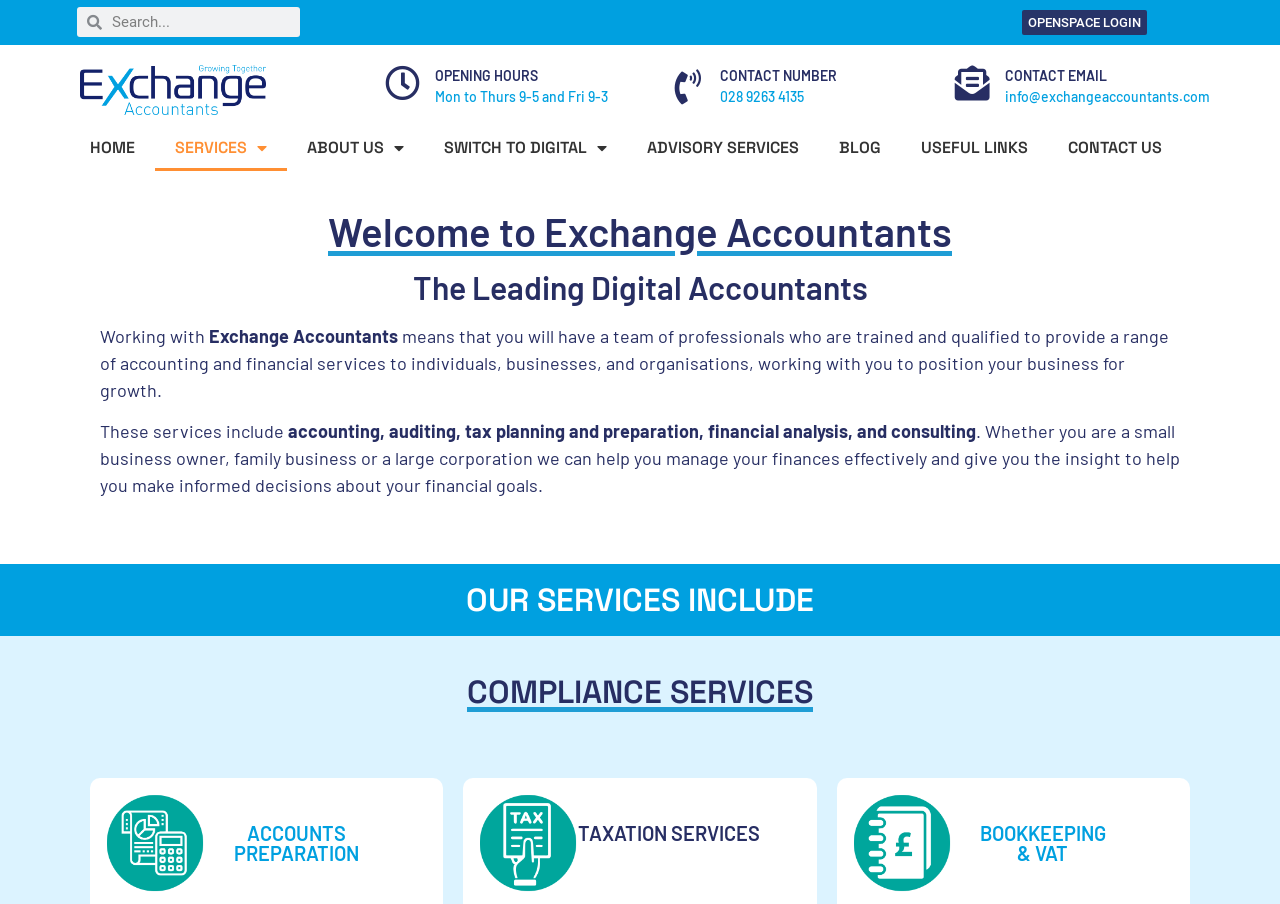Please identify the bounding box coordinates for the region that you need to click to follow this instruction: "learn about SERVICES".

[0.121, 0.138, 0.224, 0.189]